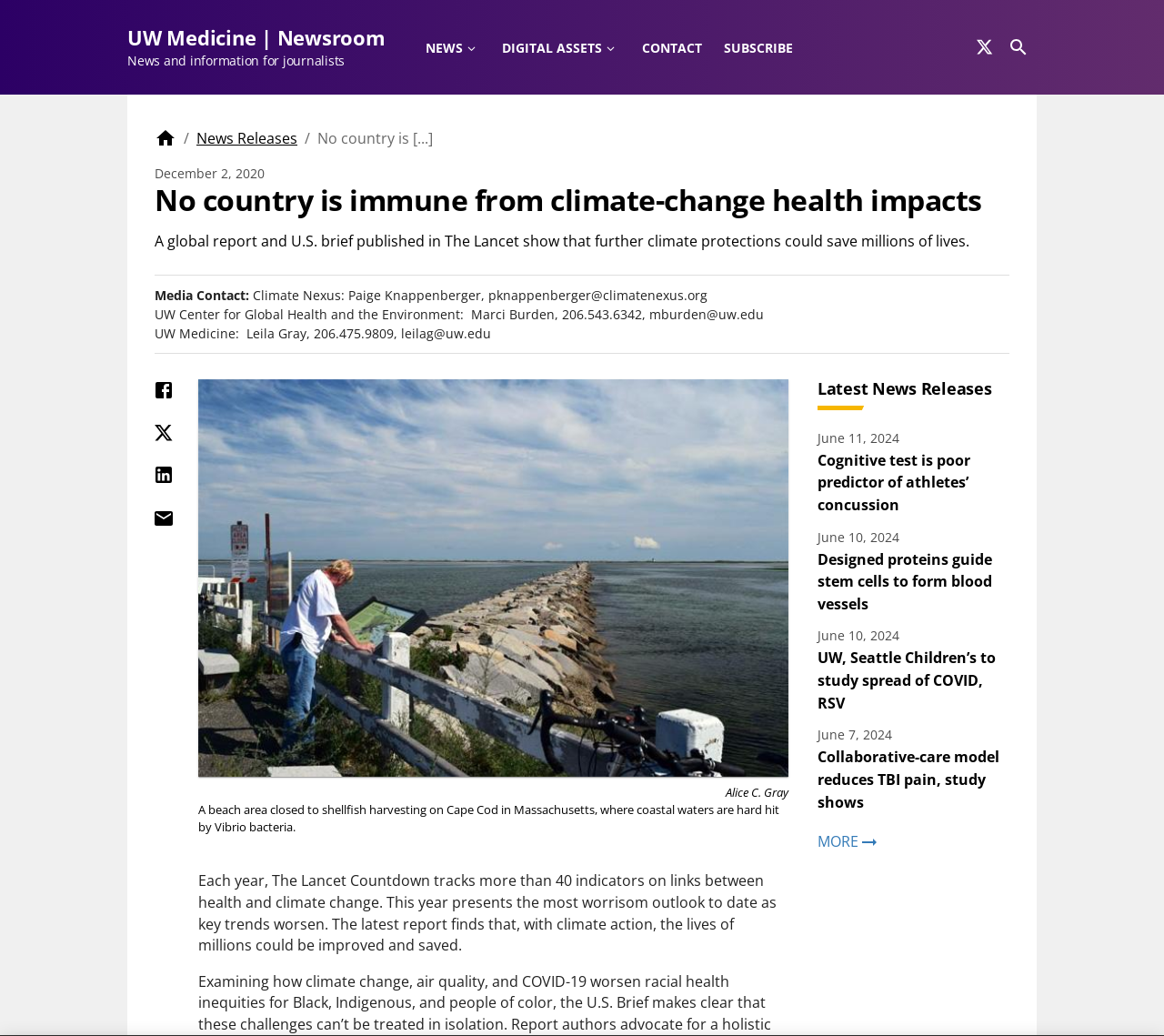Please provide a detailed answer to the question below by examining the image:
What is the topic of the news release?

The topic of the news release can be determined by reading the heading 'No country is immune from climate-change health impacts' and the static text 'A global report and U.S. brief published in The Lancet show that further climate protections could save millions of lives.'